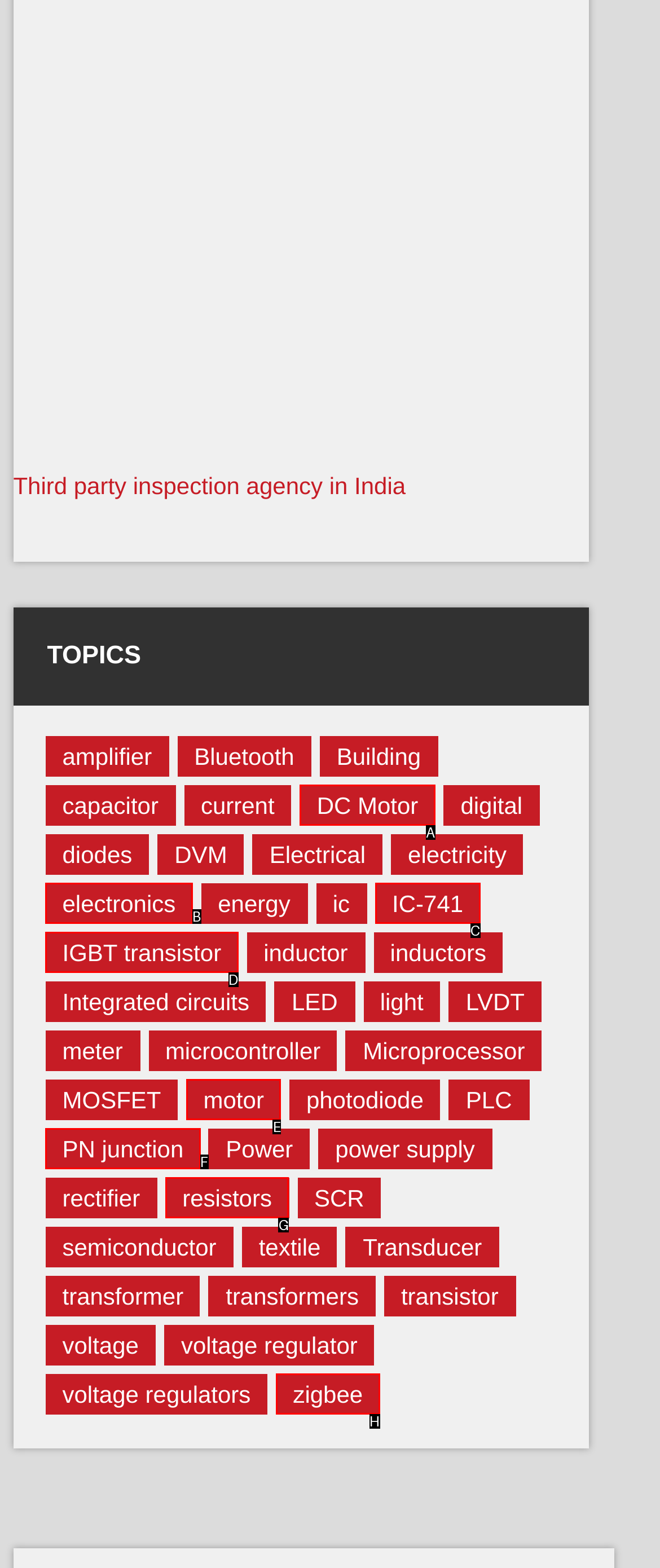Match the HTML element to the description: PN junction. Respond with the letter of the correct option directly.

F